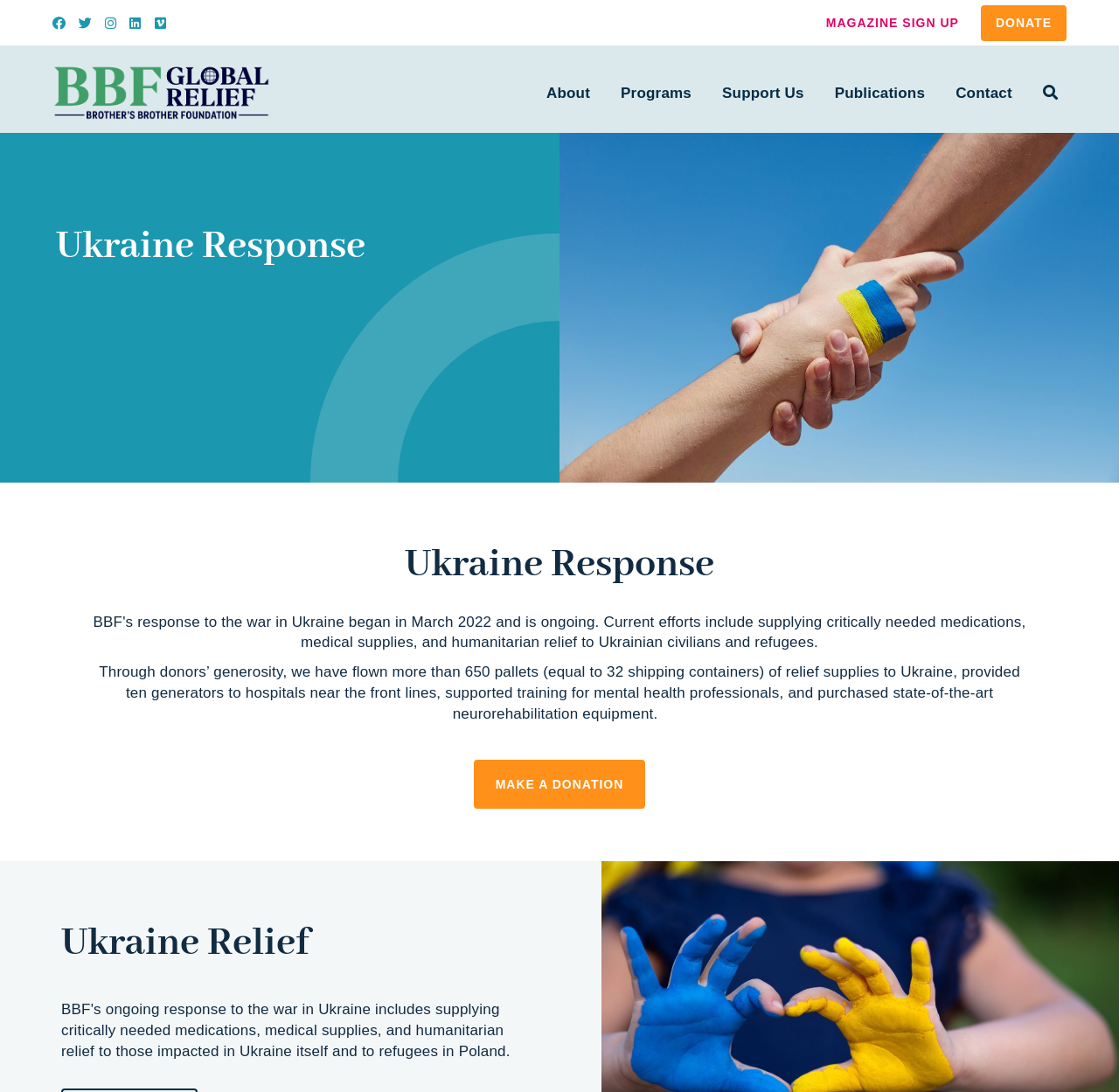What is the purpose of the 'MAKE A DONATION' link?
Refer to the image and provide a concise answer in one word or phrase.

To donate to Ukraine relief